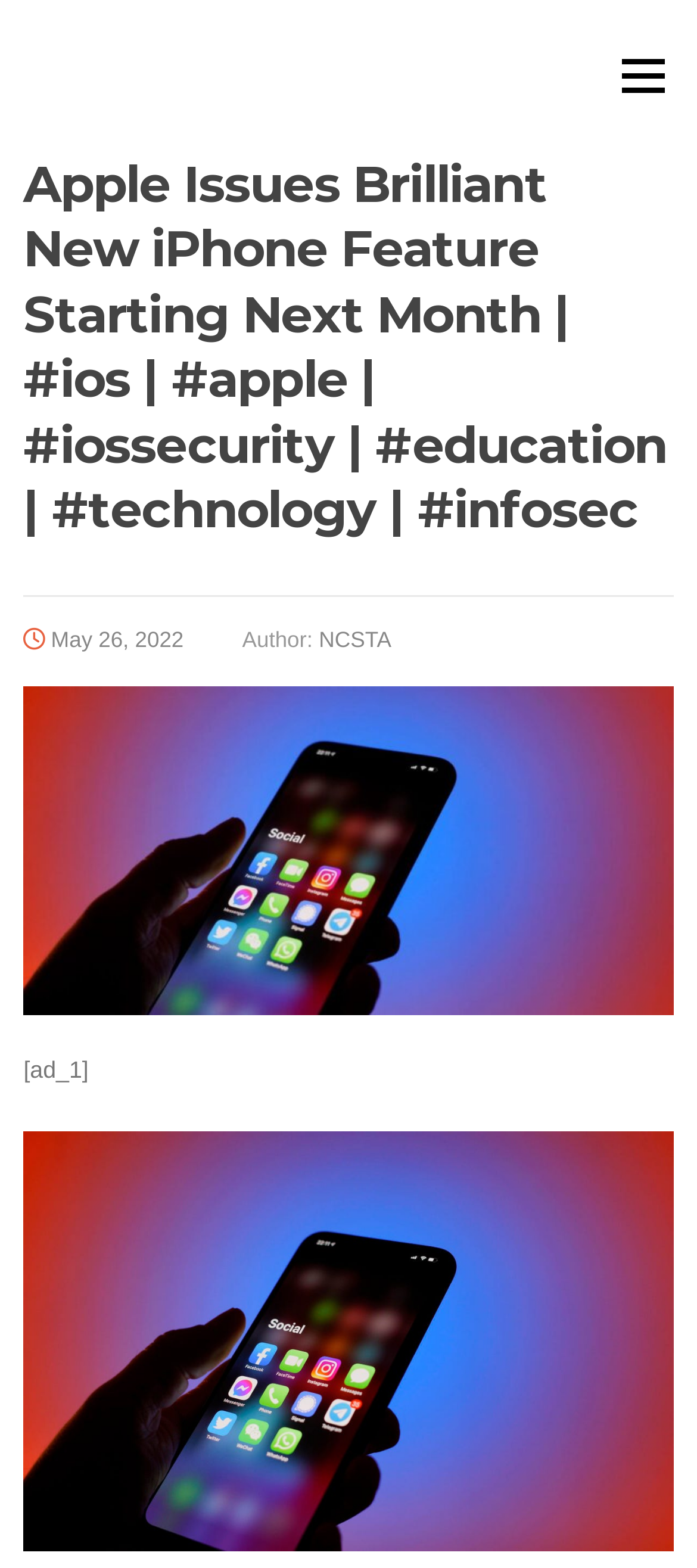What is the category of the article?
Ensure your answer is thorough and detailed.

I inferred the category of the article by looking at the hashtags '#ios', '#apple', '#iossecurity', '#education', '#technology', and '#infosec' which are mentioned in the main heading.